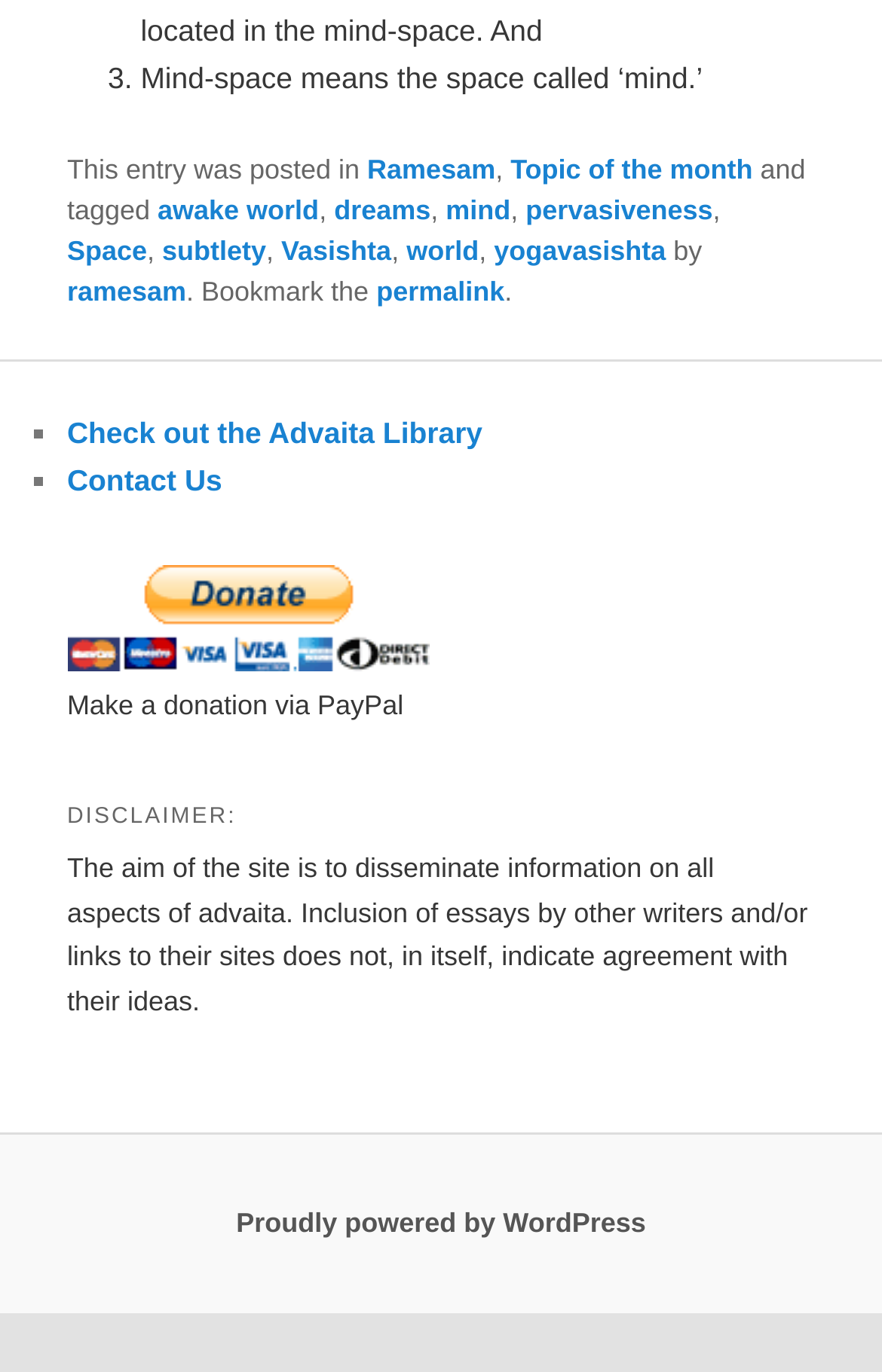Identify the bounding box coordinates of the section that should be clicked to achieve the task described: "View Travelling Tips".

None